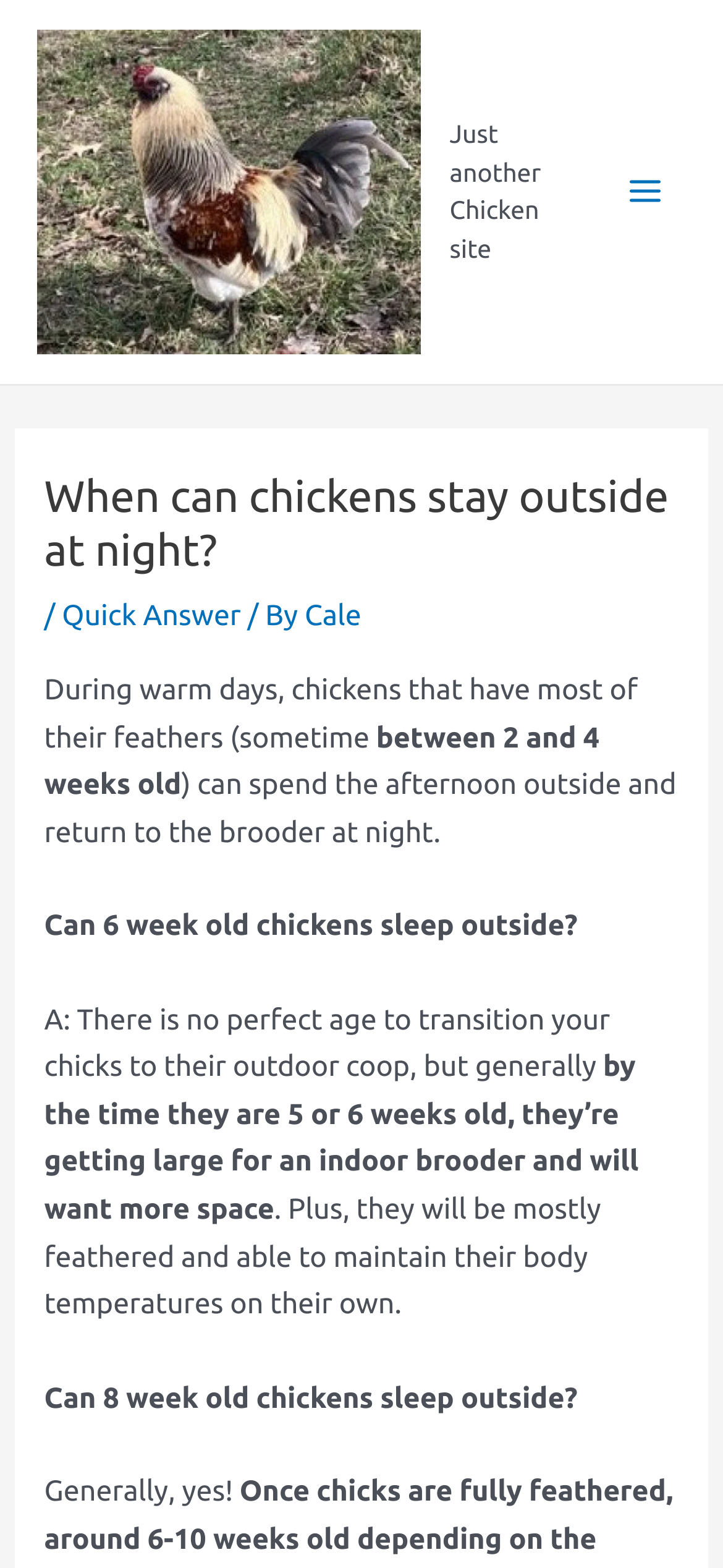Predict the bounding box of the UI element based on the description: "Main Menu". The coordinates should be four float numbers between 0 and 1, formatted as [left, top, right, bottom].

[0.838, 0.097, 0.949, 0.148]